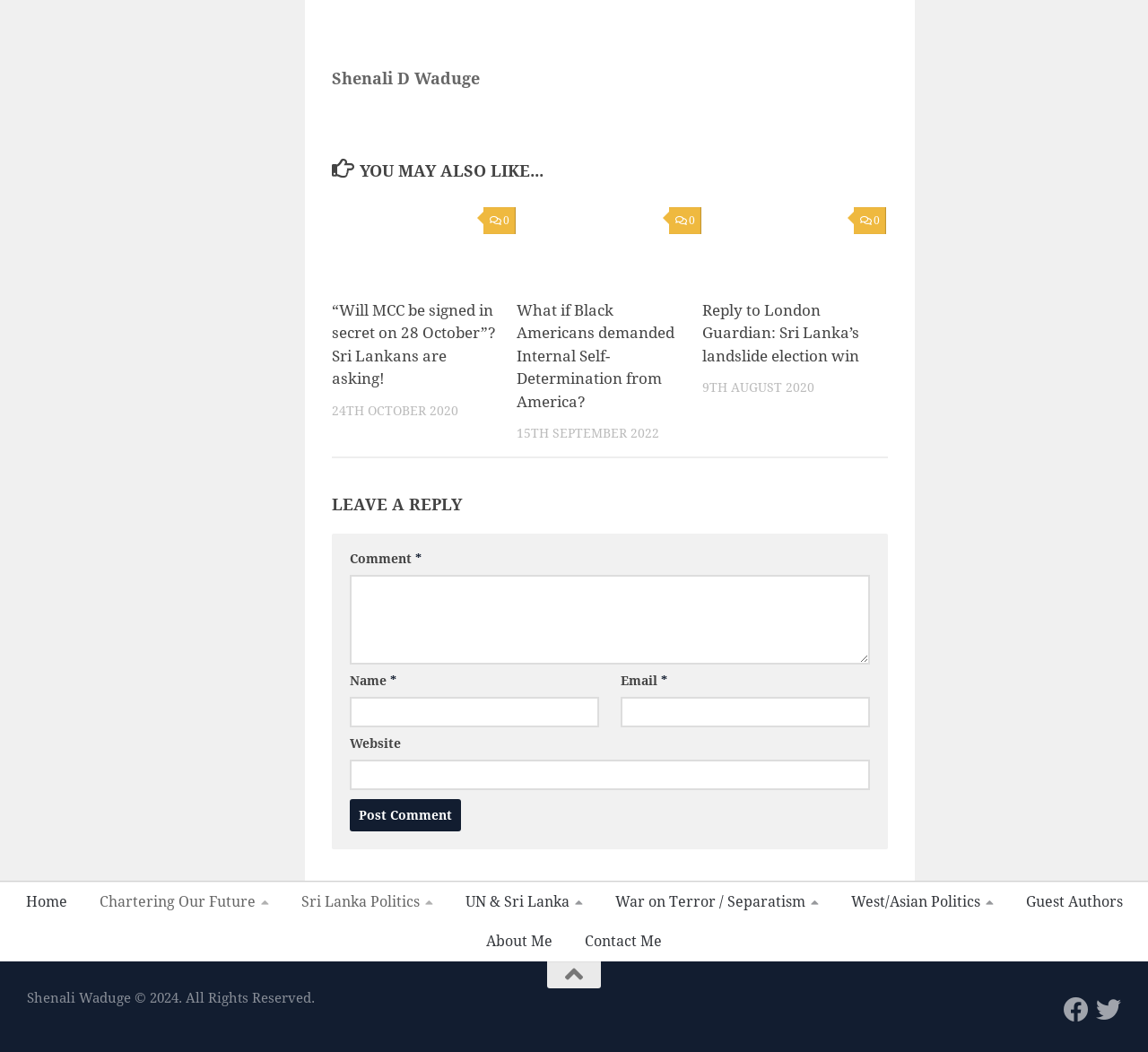Respond with a single word or phrase for the following question: 
What is the purpose of the textbox labeled 'Comment *'?

To leave a comment